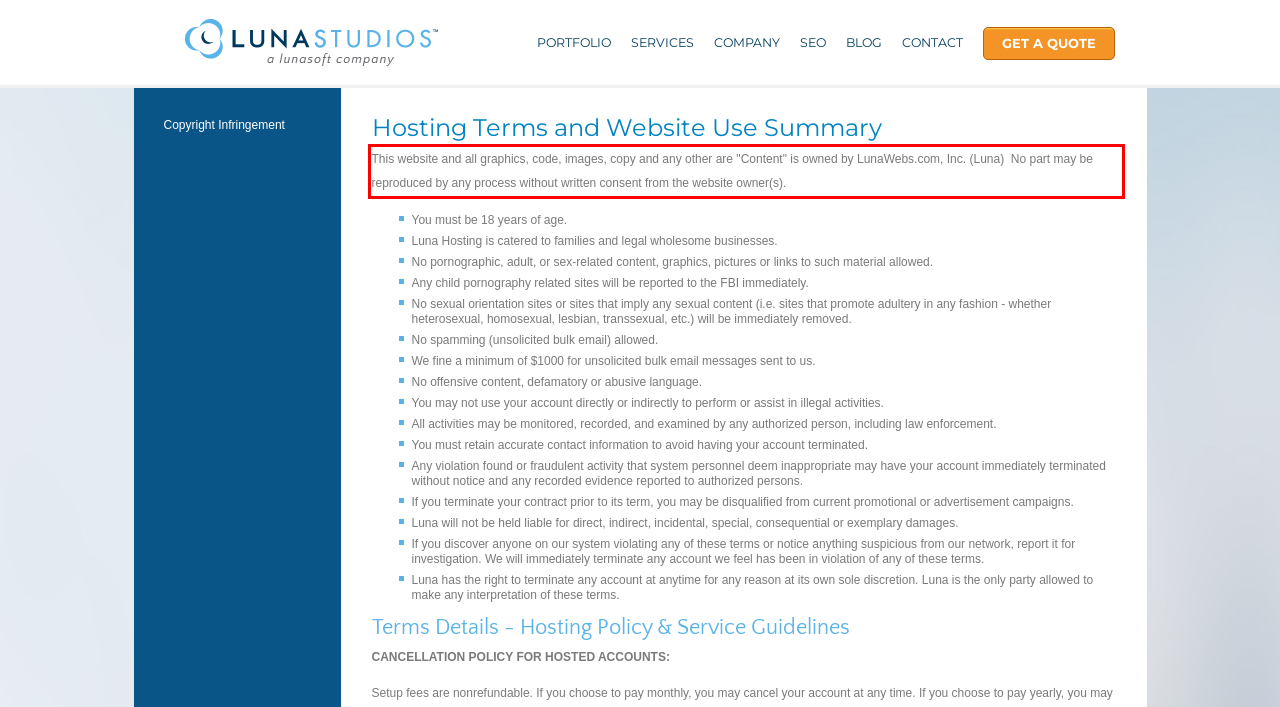The screenshot provided shows a webpage with a red bounding box. Apply OCR to the text within this red bounding box and provide the extracted content.

This website and all graphics, code, images, copy and any other are "Content" is owned by LunaWebs.com, Inc. (Luna) No part may be reproduced by any process without written consent from the website owner(s).